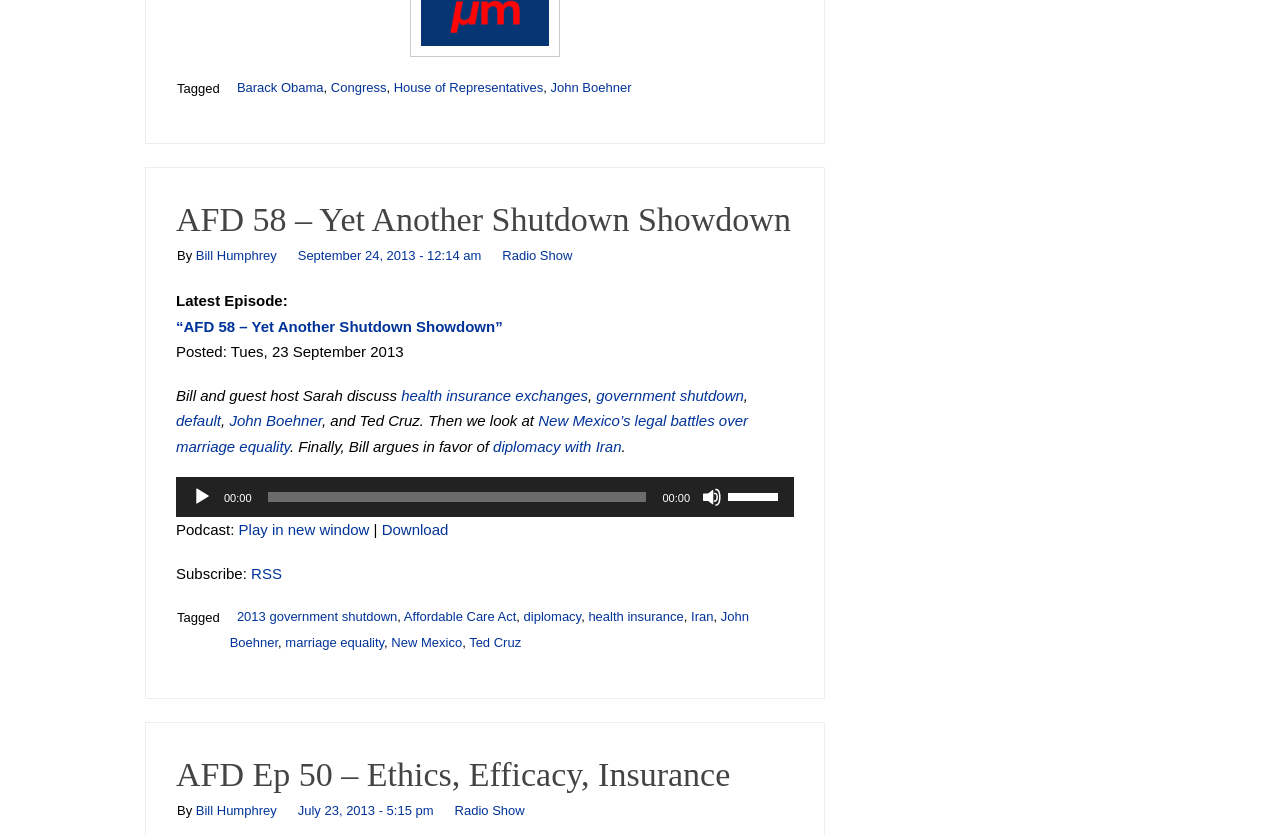Is there a download link for the podcast?
Please analyze the image and answer the question with as much detail as possible.

I found the download link by looking at the link element with the text 'Download' which is located near the text 'Subscribe:' and other links.